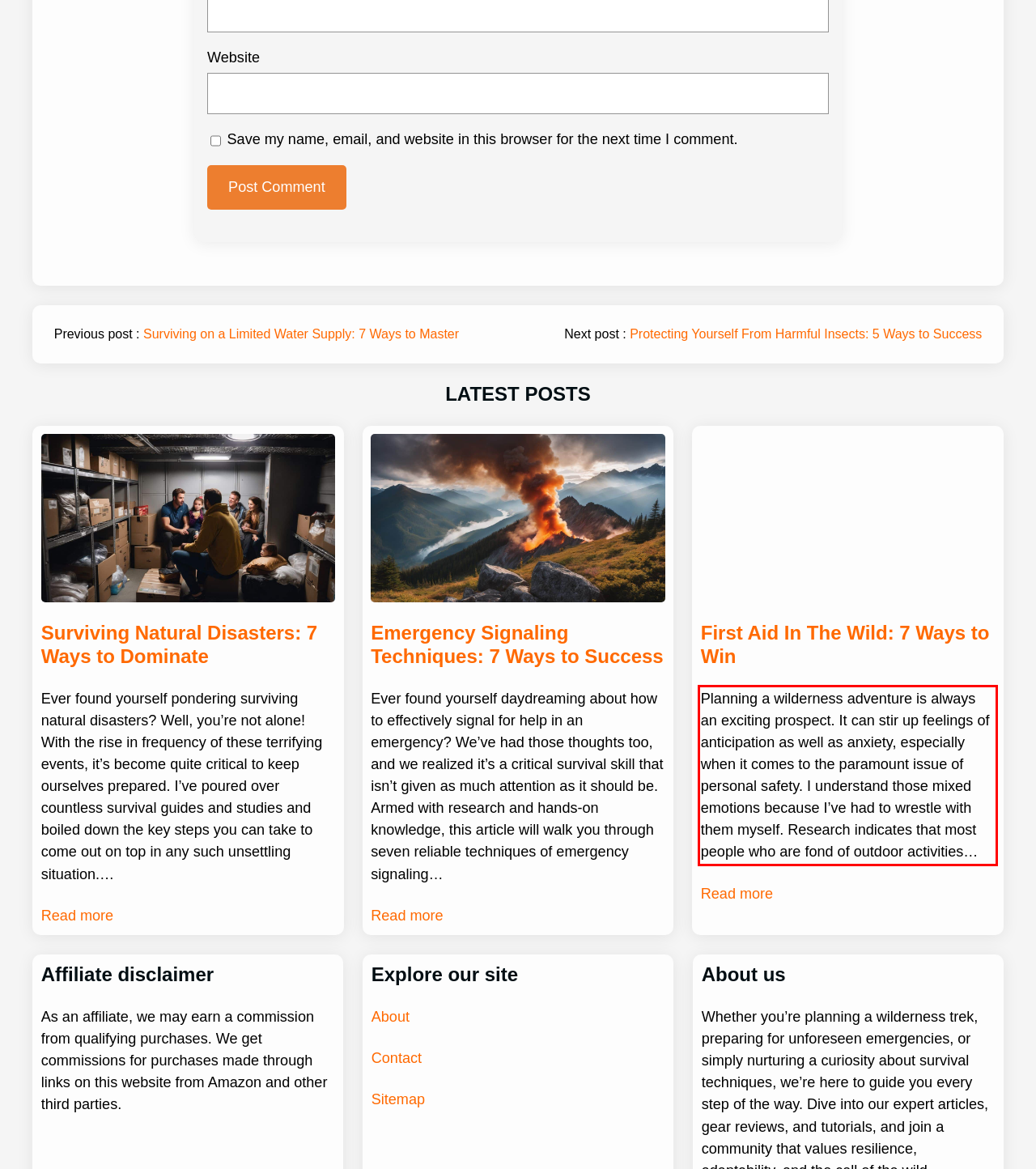Perform OCR on the text inside the red-bordered box in the provided screenshot and output the content.

Planning a wilderness adventure is always an exciting prospect. It can stir up feelings of anticipation as well as anxiety, especially when it comes to the paramount issue of personal safety. I understand those mixed emotions because I’ve had to wrestle with them myself. Research indicates that most people who are fond of outdoor activities…